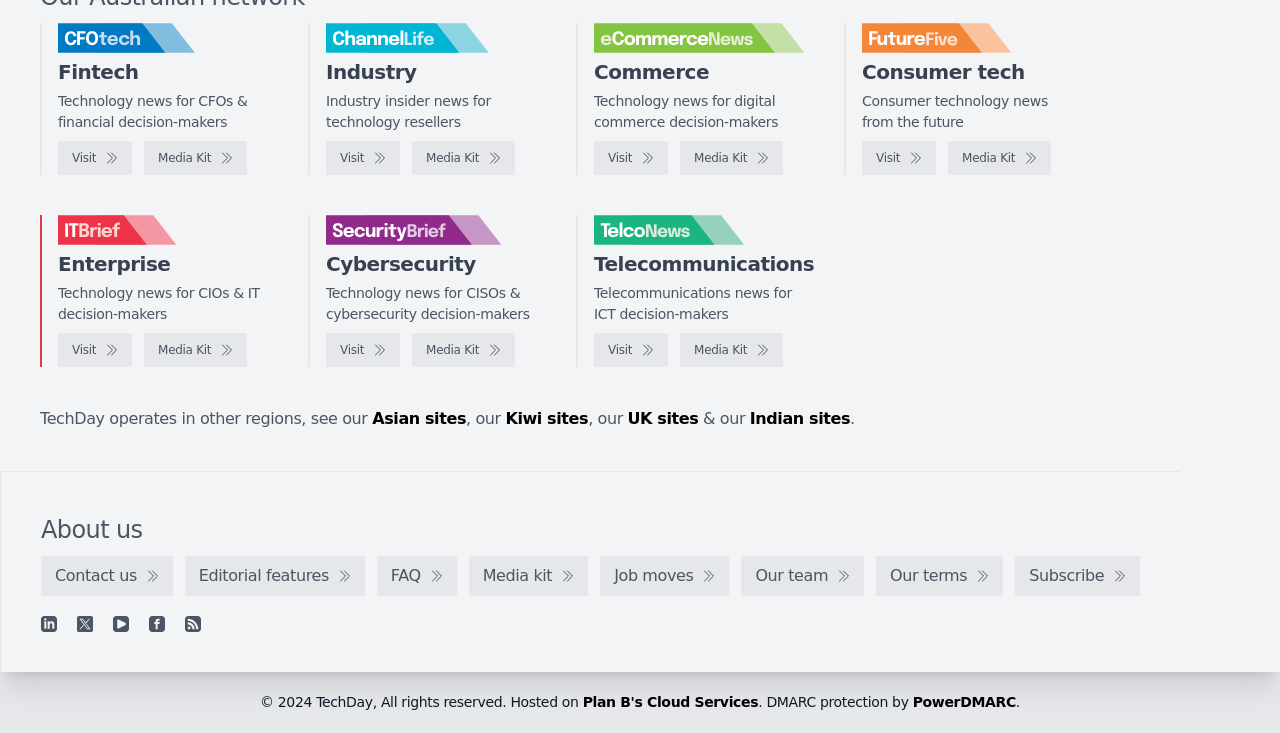For the given element description parent_node: Consumer tech, determine the bounding box coordinates of the UI element. The coordinates should follow the format (top-left x, top-left y, bottom-right x, bottom-right y) and be within the range of 0 to 1.

[0.673, 0.031, 0.838, 0.072]